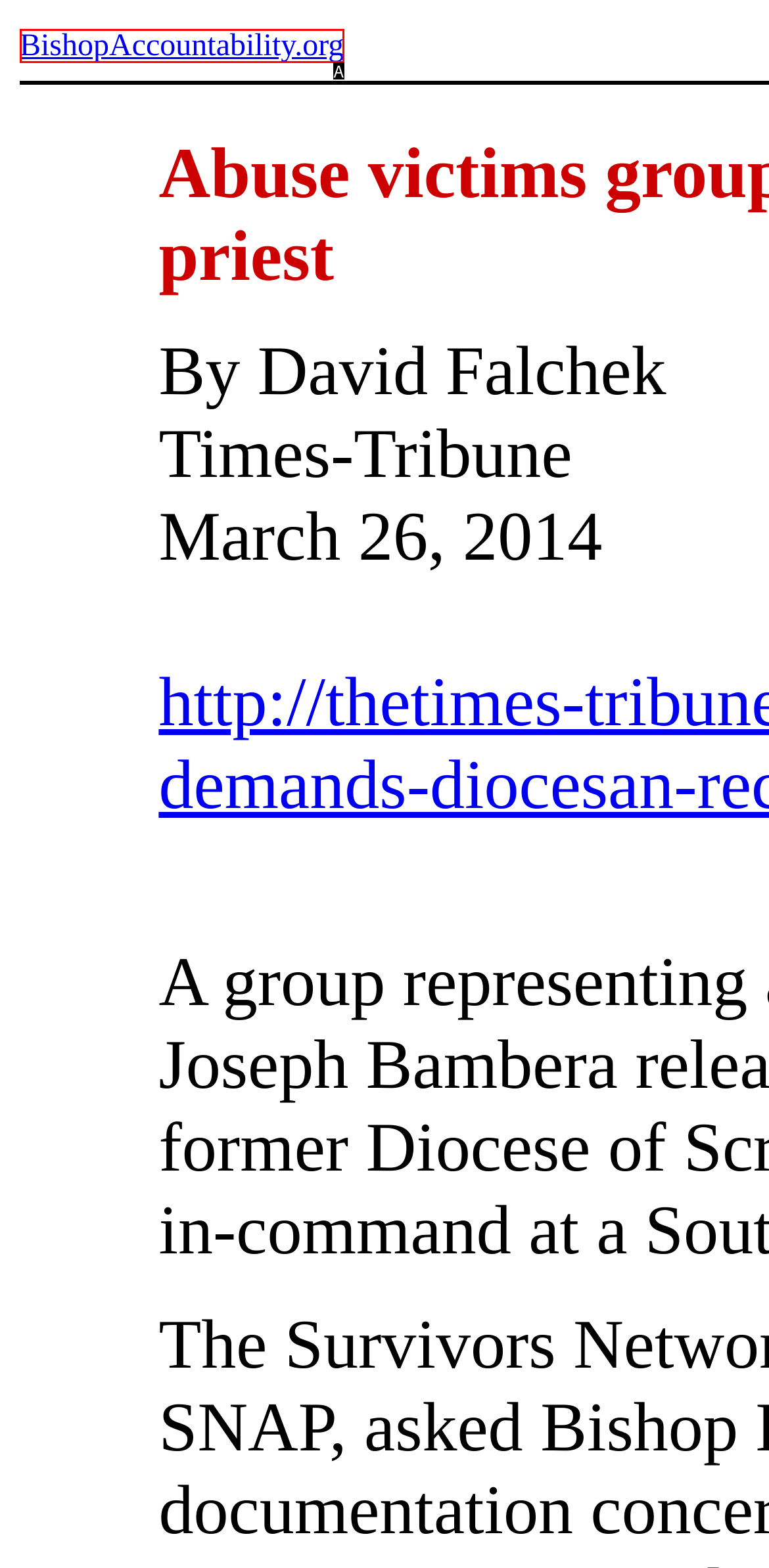Which HTML element among the options matches this description: BishopAccountability.org? Answer with the letter representing your choice.

A